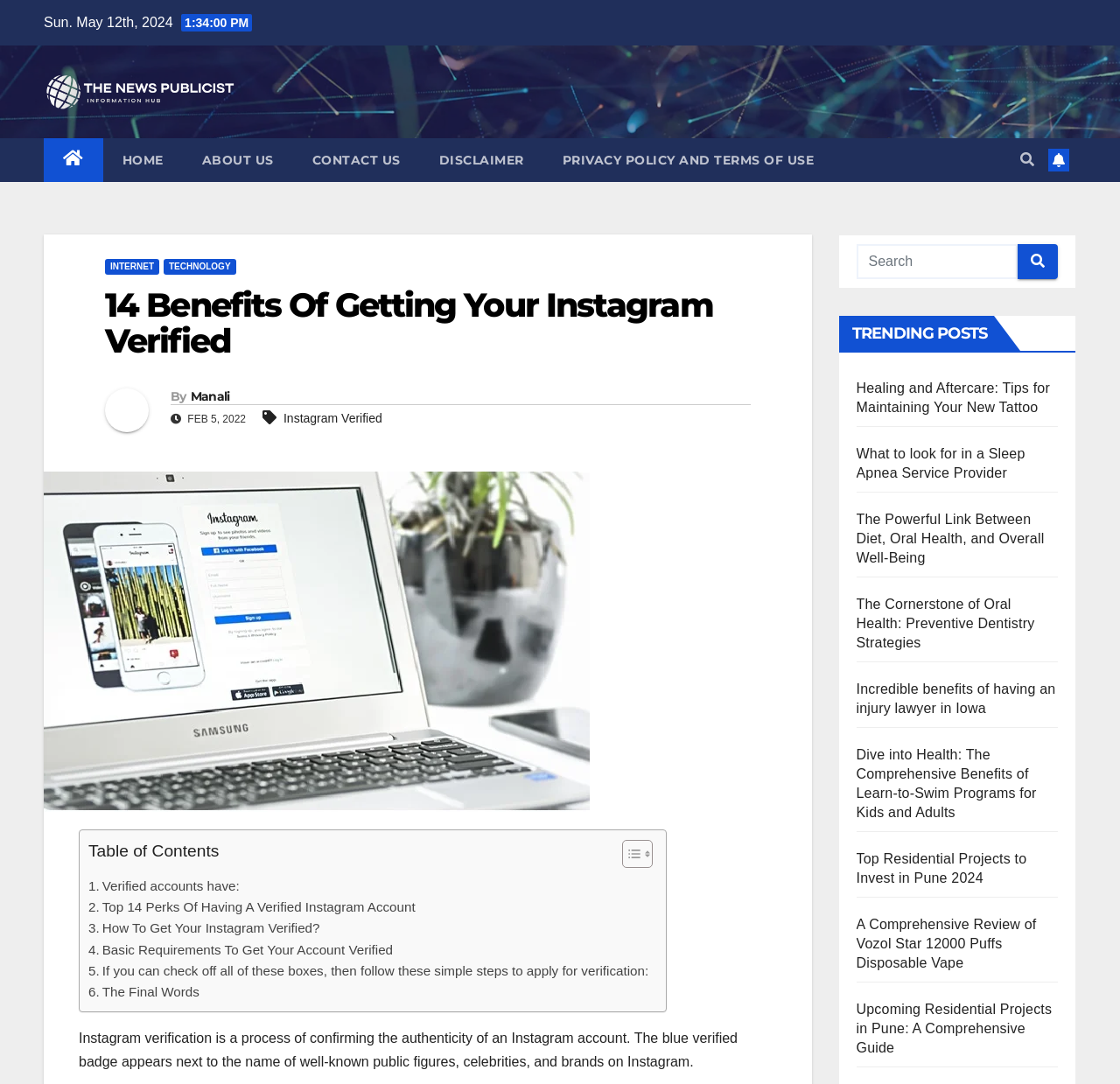Answer the question below with a single word or a brief phrase: 
How many links are there in the TRENDING POSTS section?

9